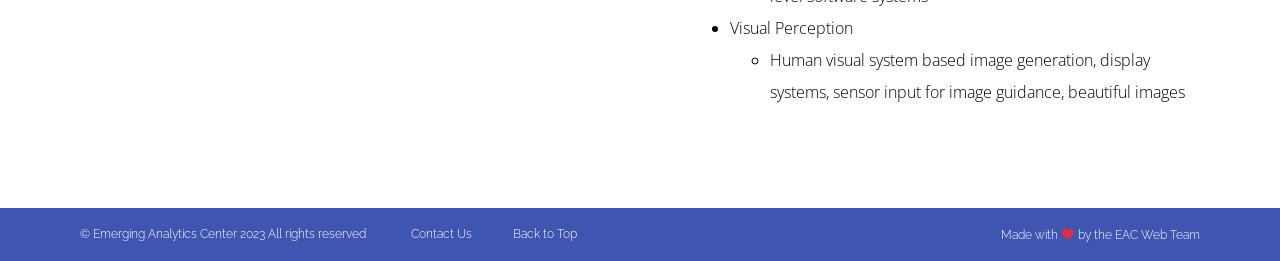What is the symbol used to represent love in the footer? Refer to the image and provide a one-word or short phrase answer.

❤